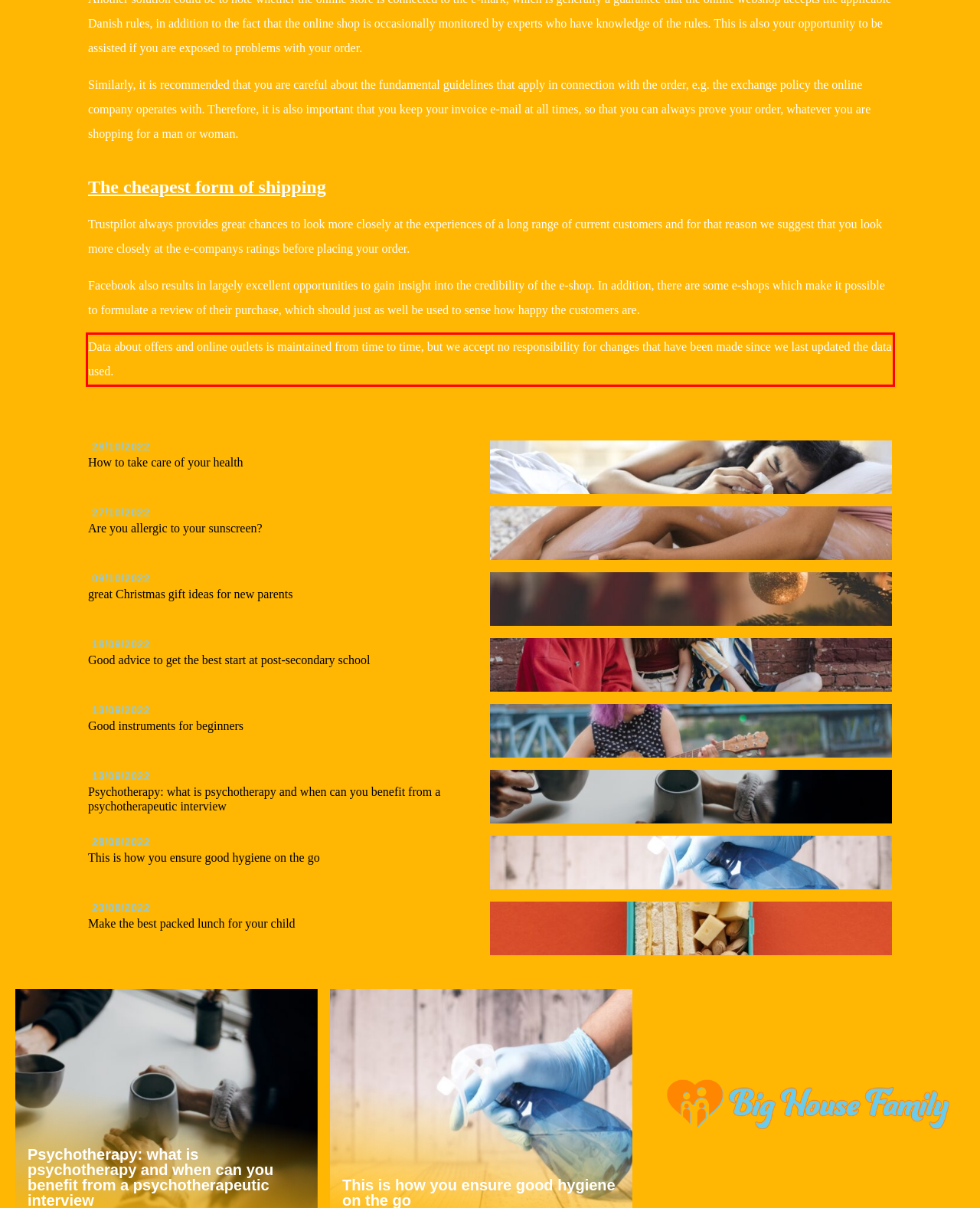The screenshot provided shows a webpage with a red bounding box. Apply OCR to the text within this red bounding box and provide the extracted content.

Data about offers and online outlets is maintained from time to time, but we accept no responsibility for changes that have been made since we last updated the data used.